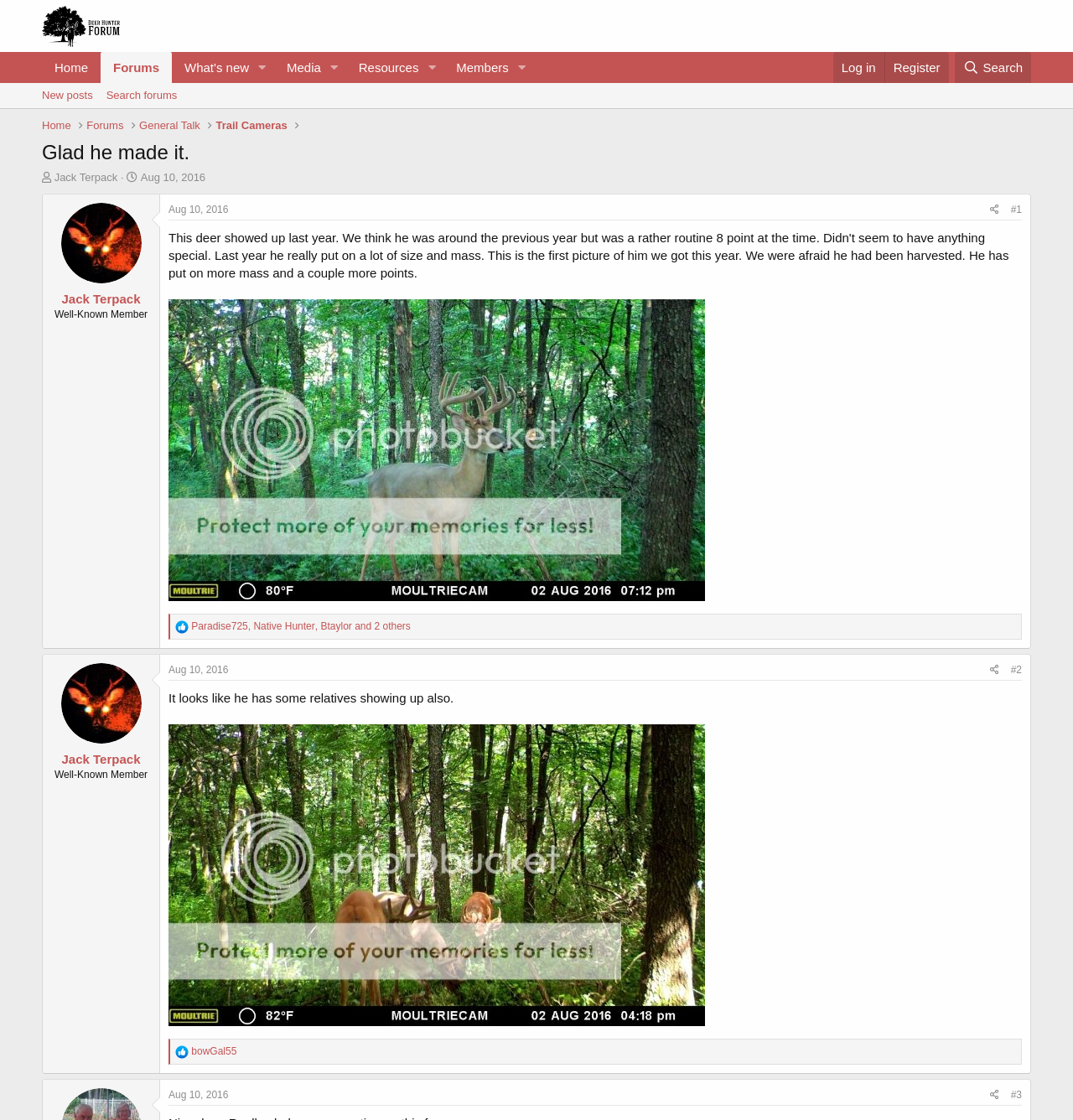Determine the bounding box coordinates of the clickable area required to perform the following instruction: "View the 'Media' section". The coordinates should be represented as four float numbers between 0 and 1: [left, top, right, bottom].

[0.255, 0.046, 0.301, 0.074]